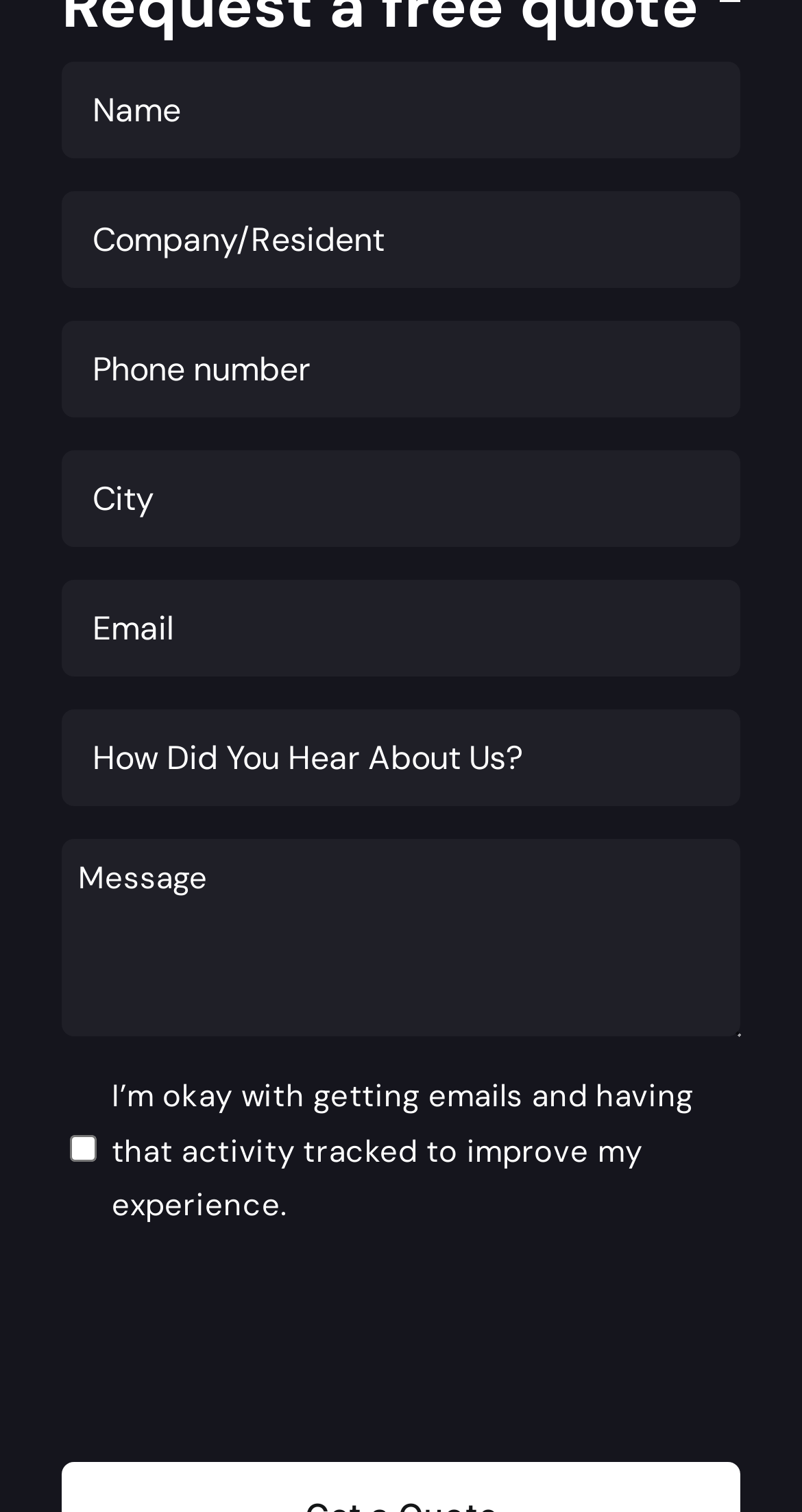Determine the bounding box coordinates for the element that should be clicked to follow this instruction: "Check the consent checkbox". The coordinates should be given as four float numbers between 0 and 1, in the format [left, top, right, bottom].

[0.087, 0.751, 0.12, 0.768]